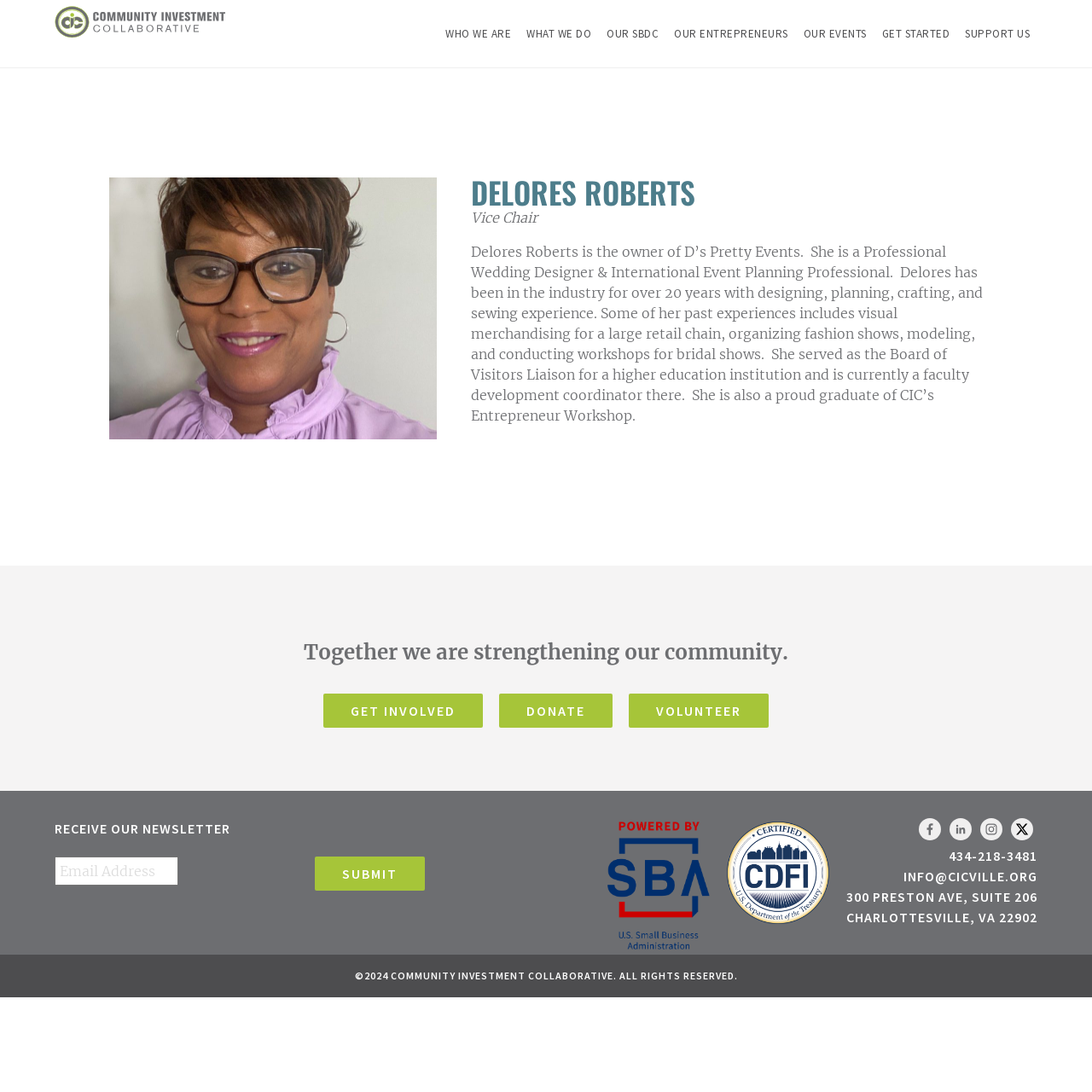Locate the bounding box coordinates of the area you need to click to fulfill this instruction: 'Click SUBMIT'. The coordinates must be in the form of four float numbers ranging from 0 to 1: [left, top, right, bottom].

[0.288, 0.785, 0.389, 0.816]